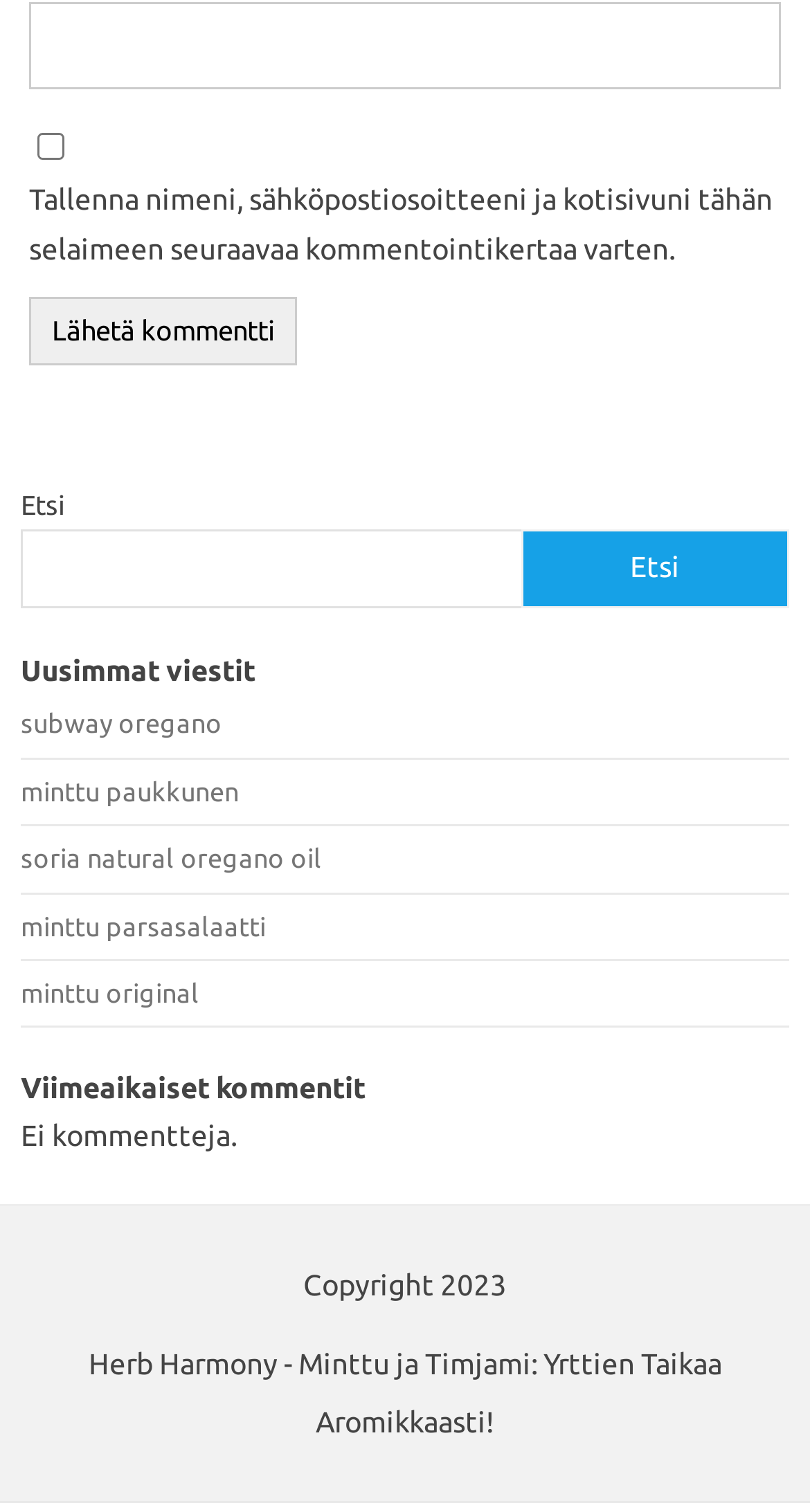Identify the bounding box coordinates for the region of the element that should be clicked to carry out the instruction: "visit the 'subway oregano' page". The bounding box coordinates should be four float numbers between 0 and 1, i.e., [left, top, right, bottom].

[0.026, 0.469, 0.274, 0.488]